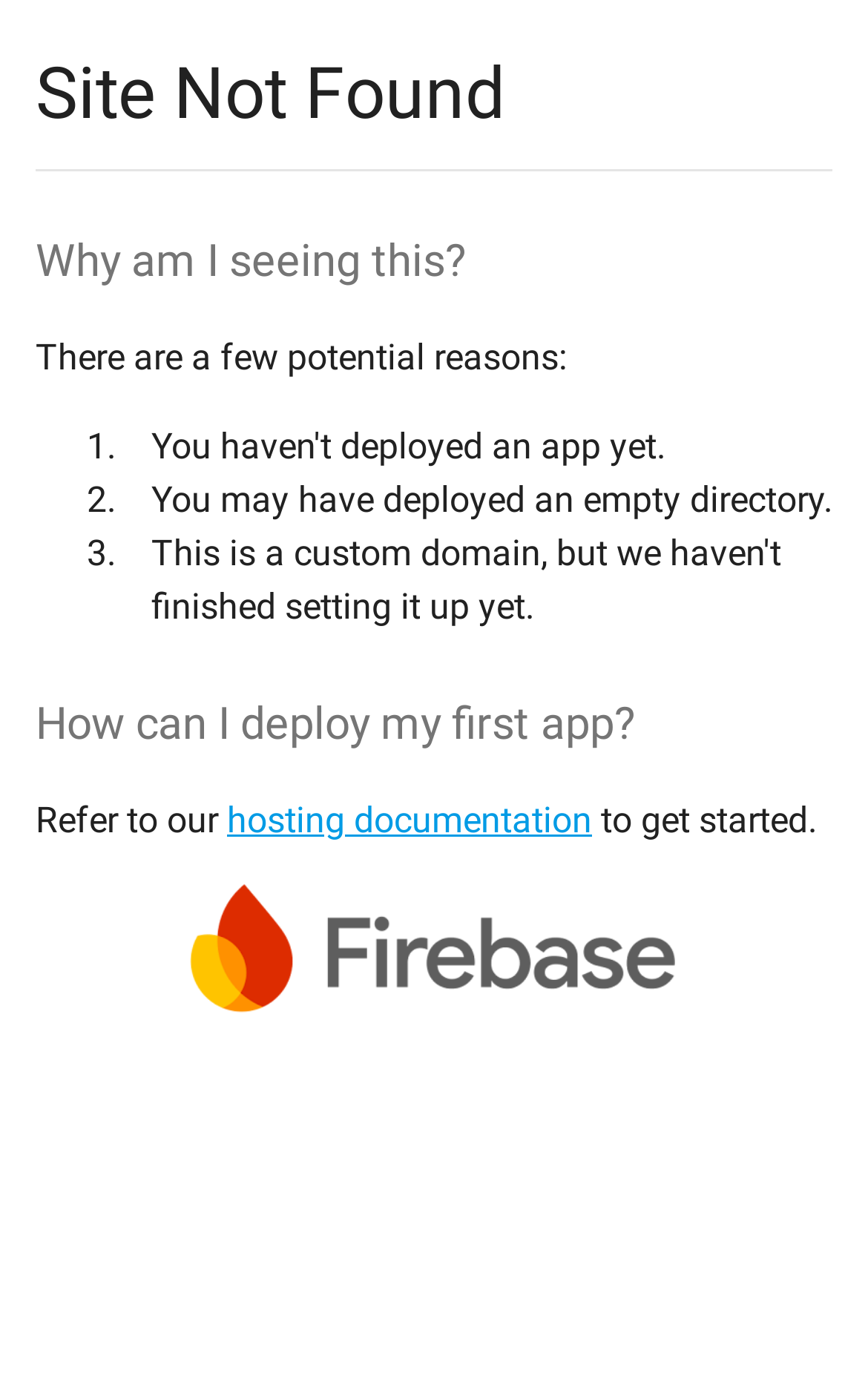What is the text above the link 'hosting documentation'?
Carefully analyze the image and provide a detailed answer to the question.

I looked at the webpage structure and found that the link 'hosting documentation' is preceded by the text 'Refer to our'.